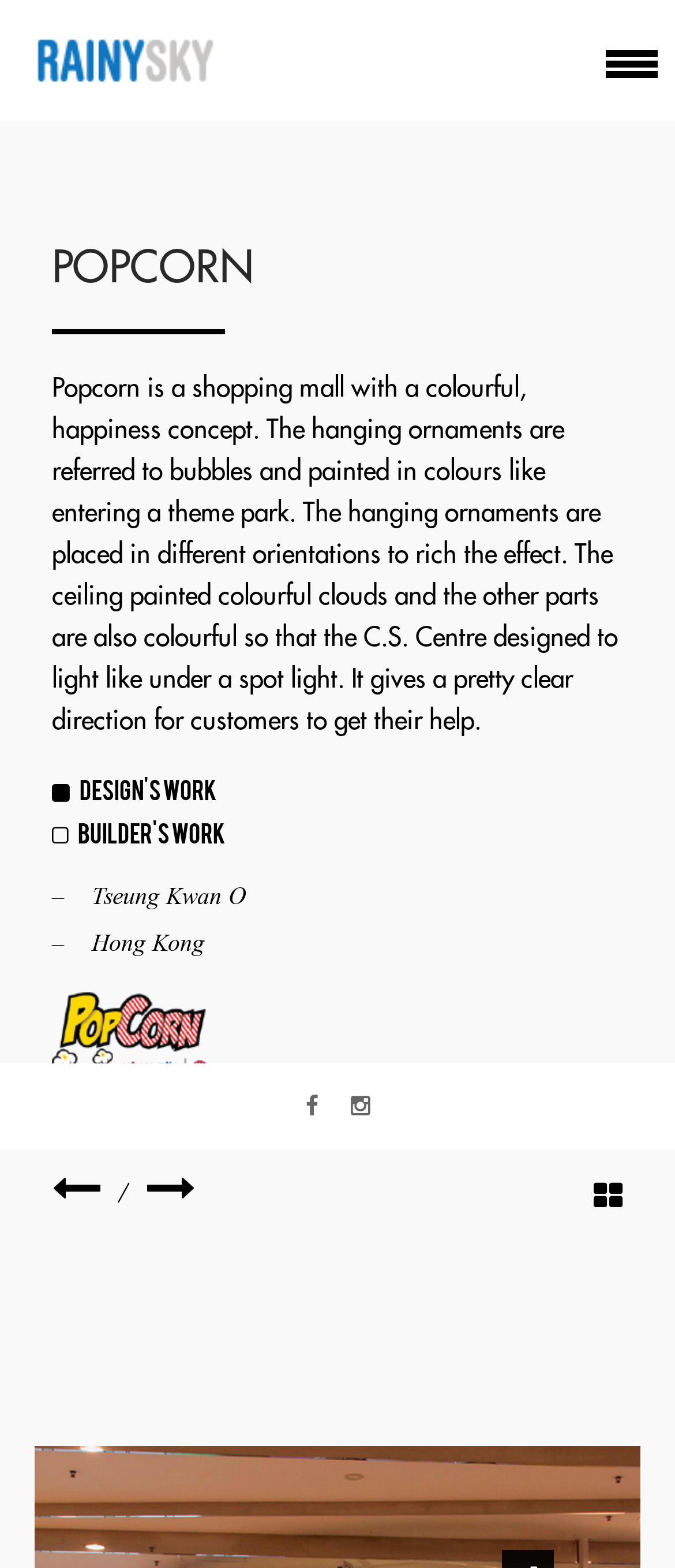What is the purpose of the C.S. Centre?
Use the information from the screenshot to give a comprehensive response to the question.

From the StaticText element, it is mentioned that 'The C.S. Centre designed to light like under a spot light. It gives a pretty clear direction for customers to get their help.' This implies that the C.S. Centre is intended to provide assistance to customers.